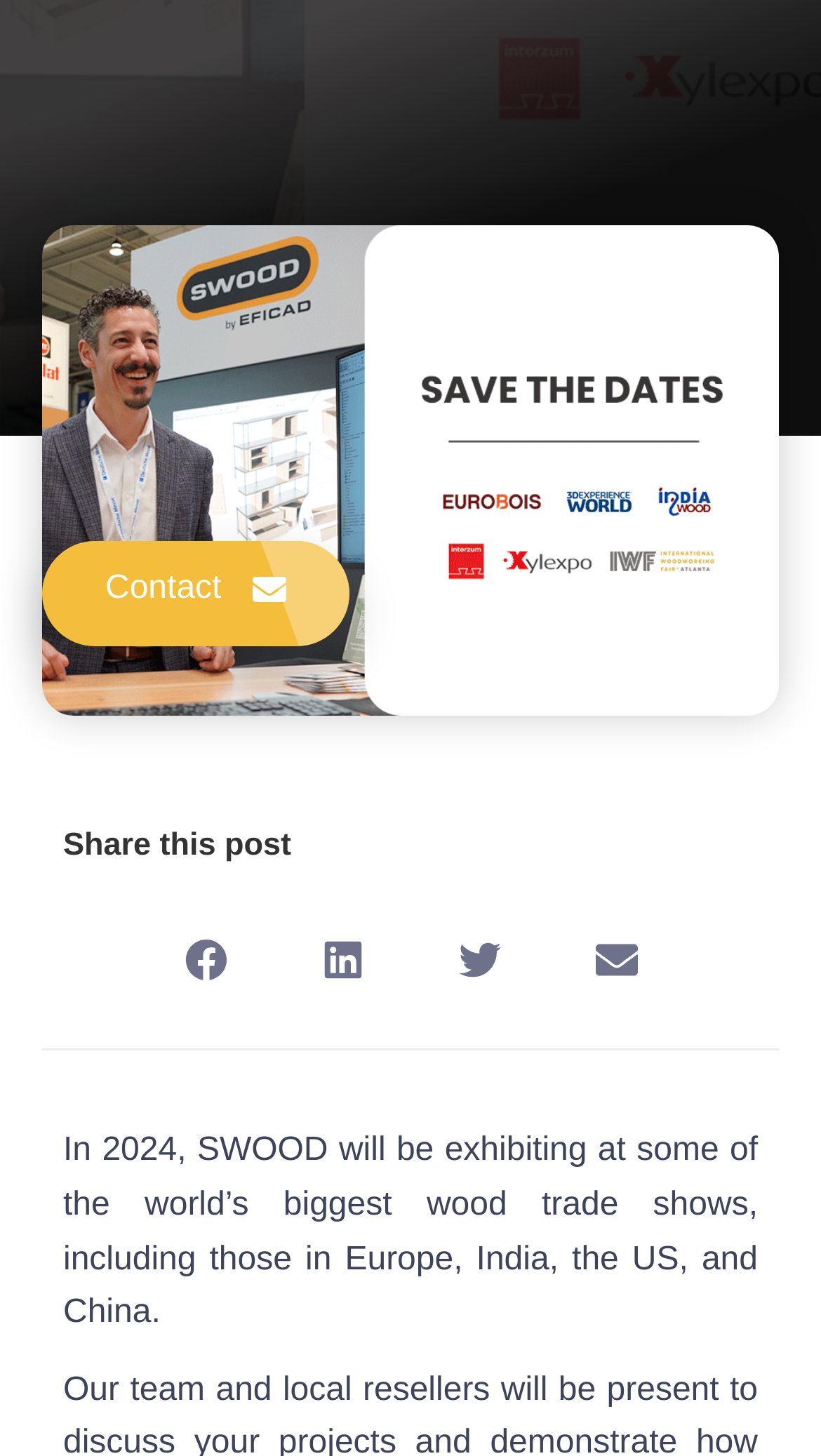From the screenshot, find the bounding box of the UI element matching this description: "Why SWOOD?". Supply the bounding box coordinates in the form [left, top, right, bottom], each a float between 0 and 1.

[0.09, 0.494, 0.466, 0.54]